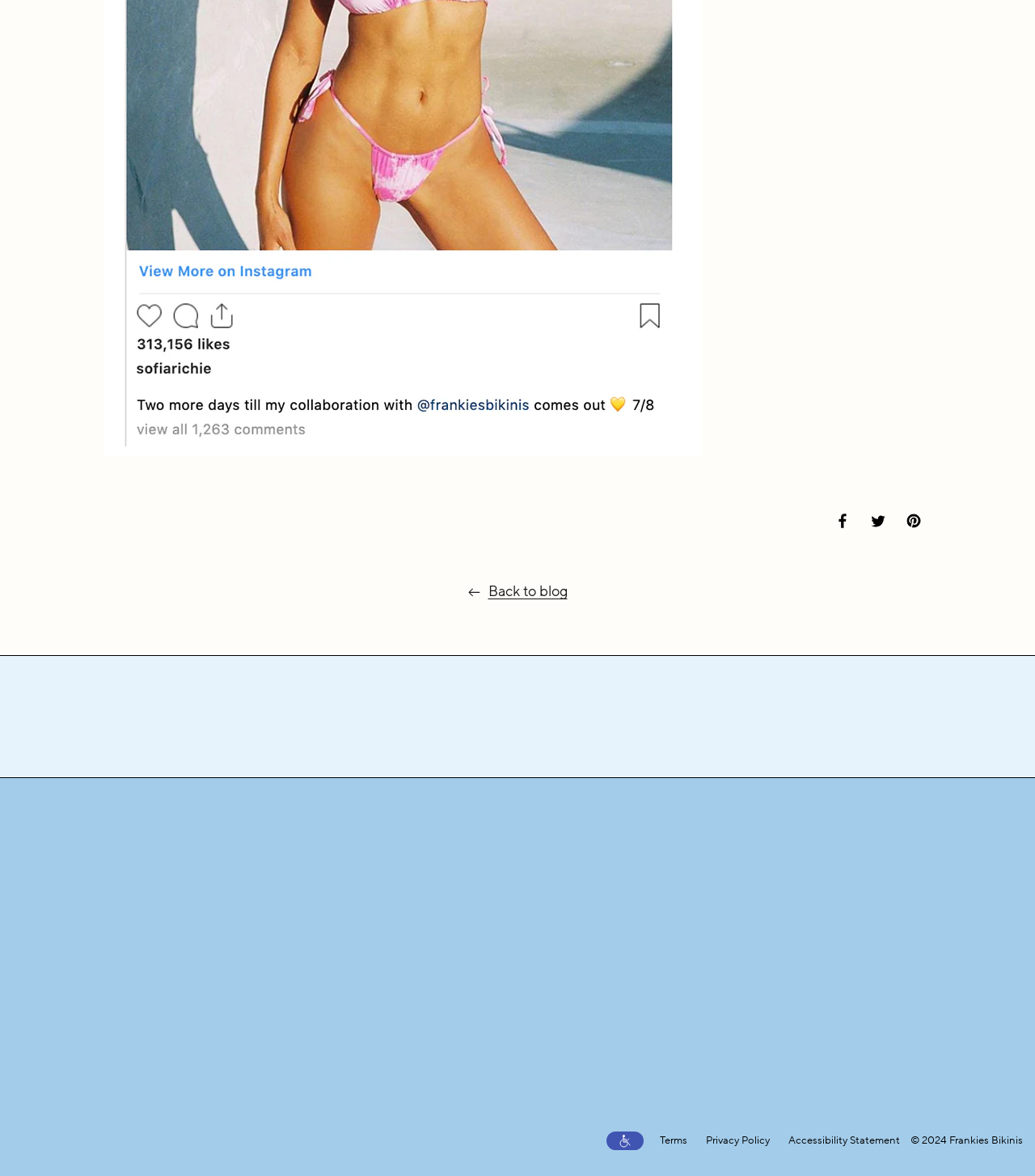Can you specify the bounding box coordinates of the area that needs to be clicked to fulfill the following instruction: "Contact customer service"?

[0.012, 0.753, 0.088, 0.774]